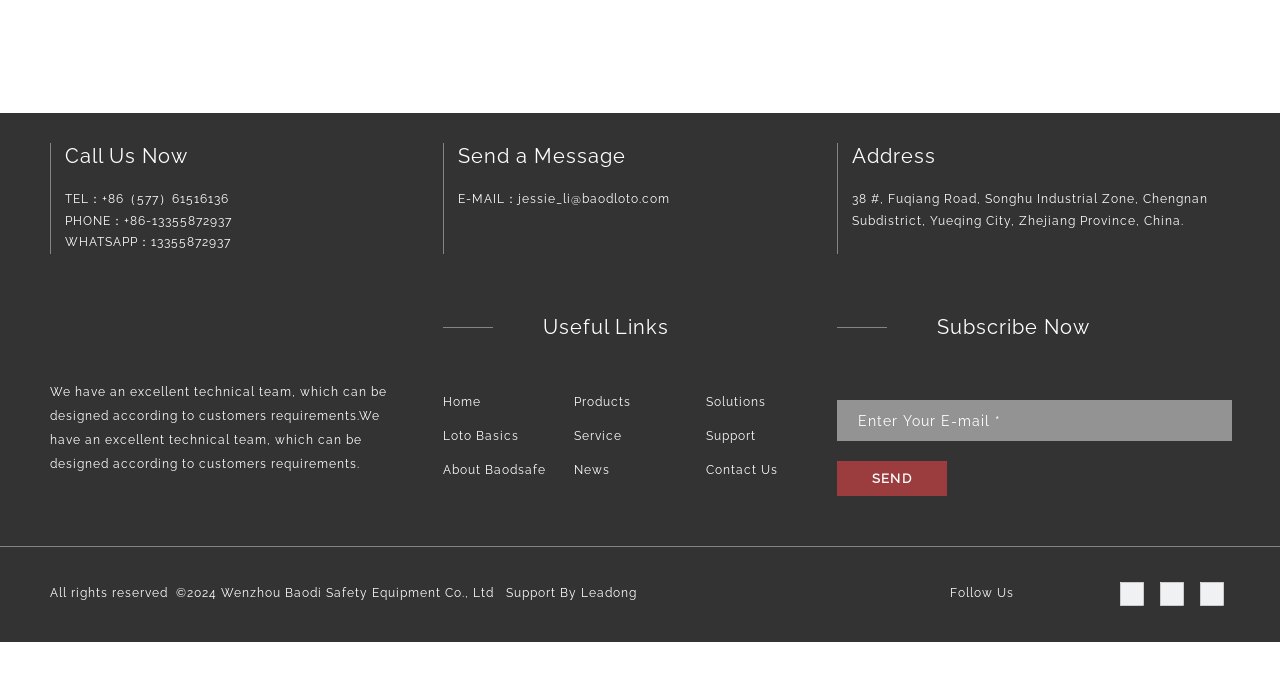Find and provide the bounding box coordinates for the UI element described with: "Contact Us".

[0.551, 0.668, 0.607, 0.688]